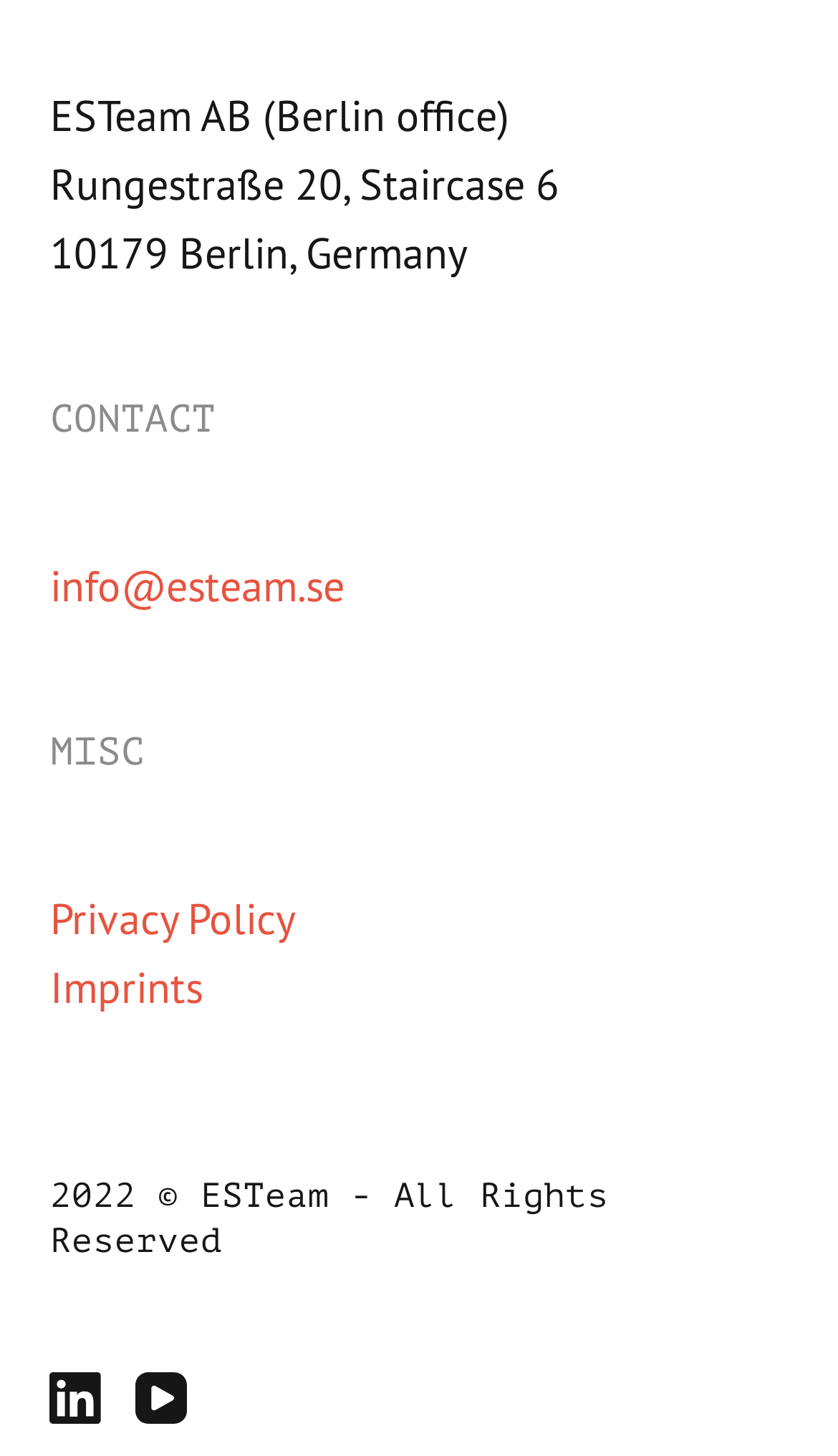Reply to the question below using a single word or brief phrase:
What is the copyright year?

2022